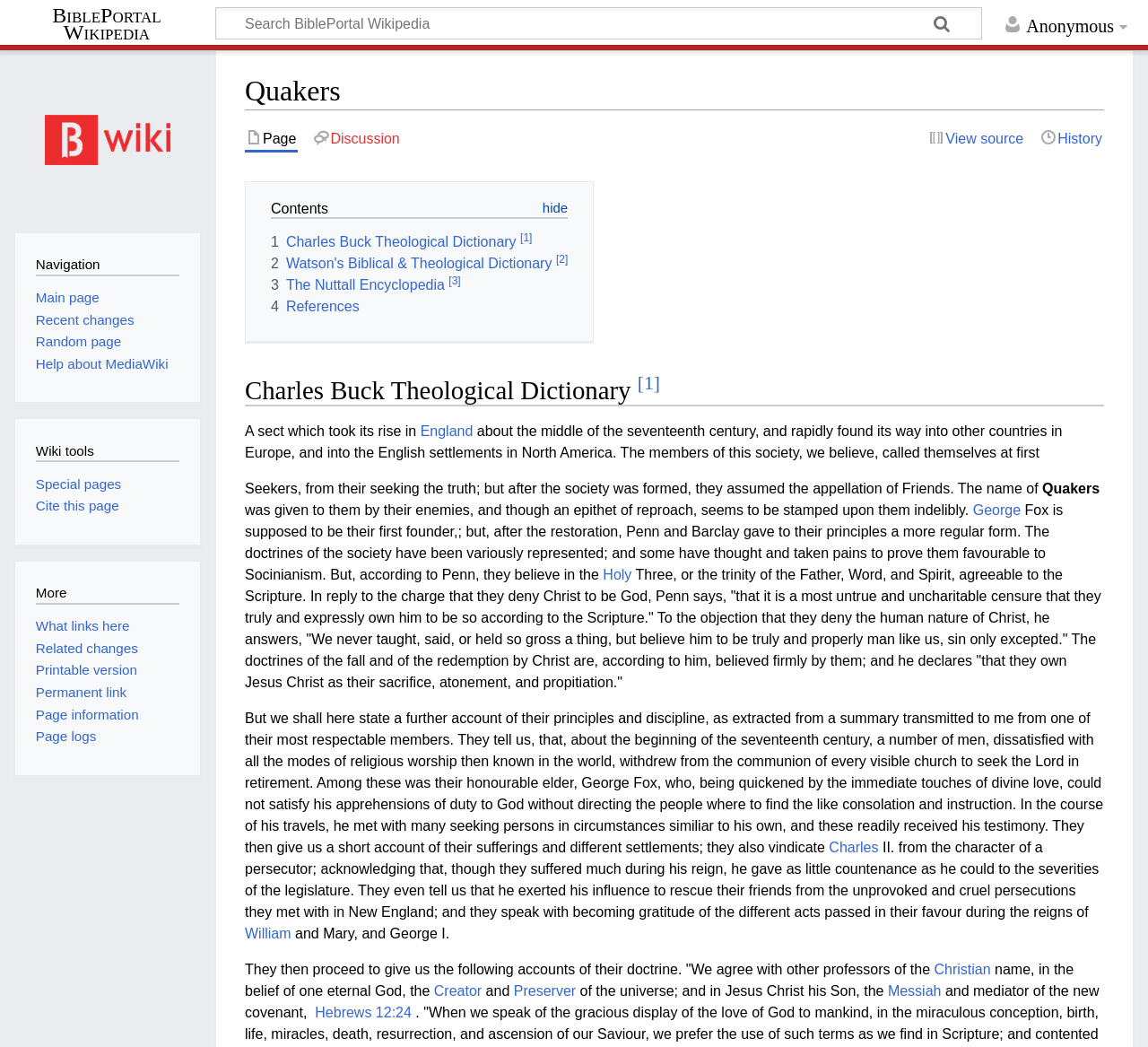What is the name of the dictionary that is referenced in the webpage?
Please give a detailed answer to the question using the information shown in the image.

The question is asking about the name of the dictionary that is referenced in the webpage. According to the webpage, the answer can be found in the link that starts with '1 Charles Buck Theological Dictionary [1]' and it is mentioned as one of the references for the Quakers.